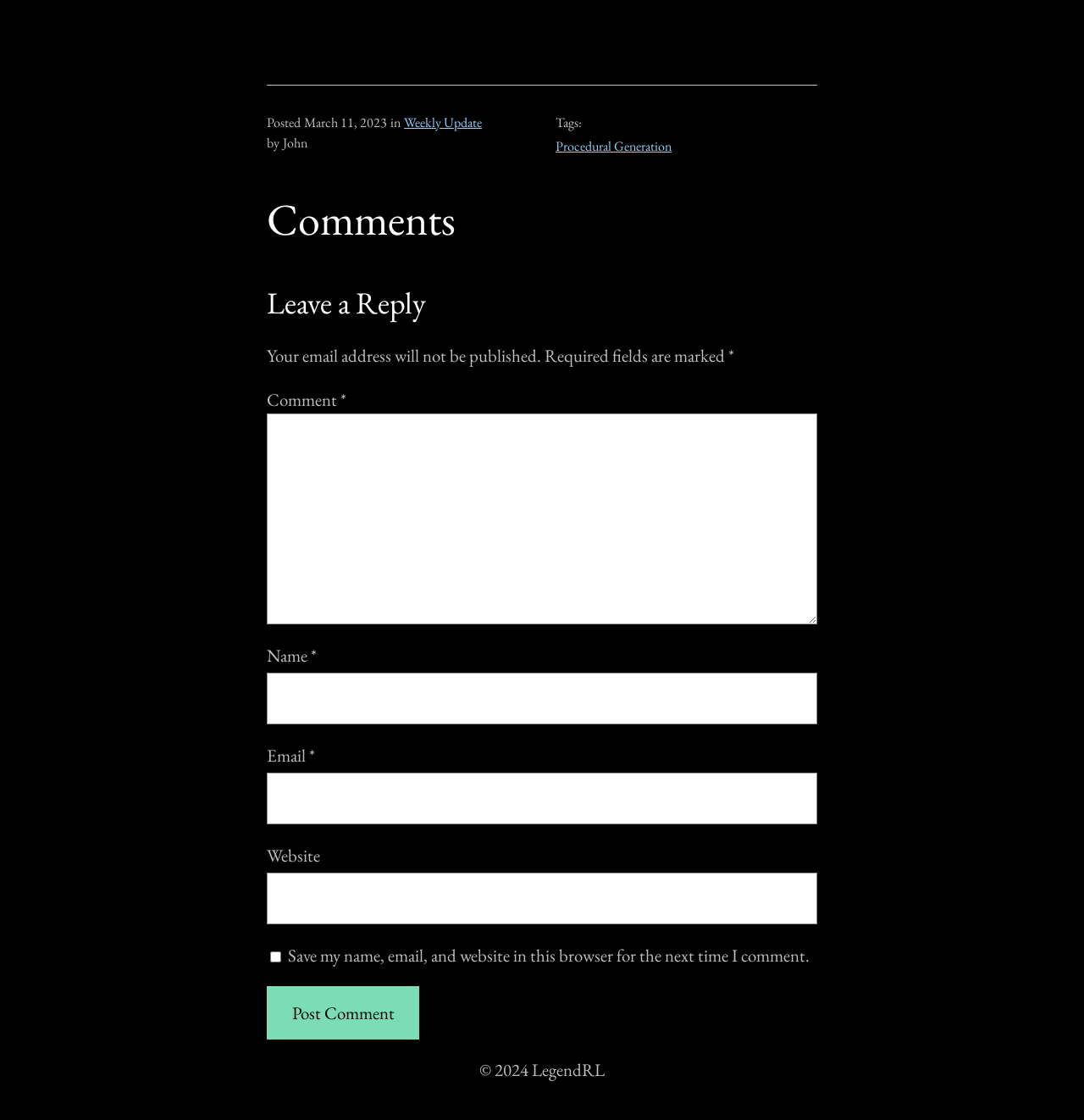Please indicate the bounding box coordinates for the clickable area to complete the following task: "Click the 'Post Comment' button". The coordinates should be specified as four float numbers between 0 and 1, i.e., [left, top, right, bottom].

[0.246, 0.88, 0.387, 0.928]